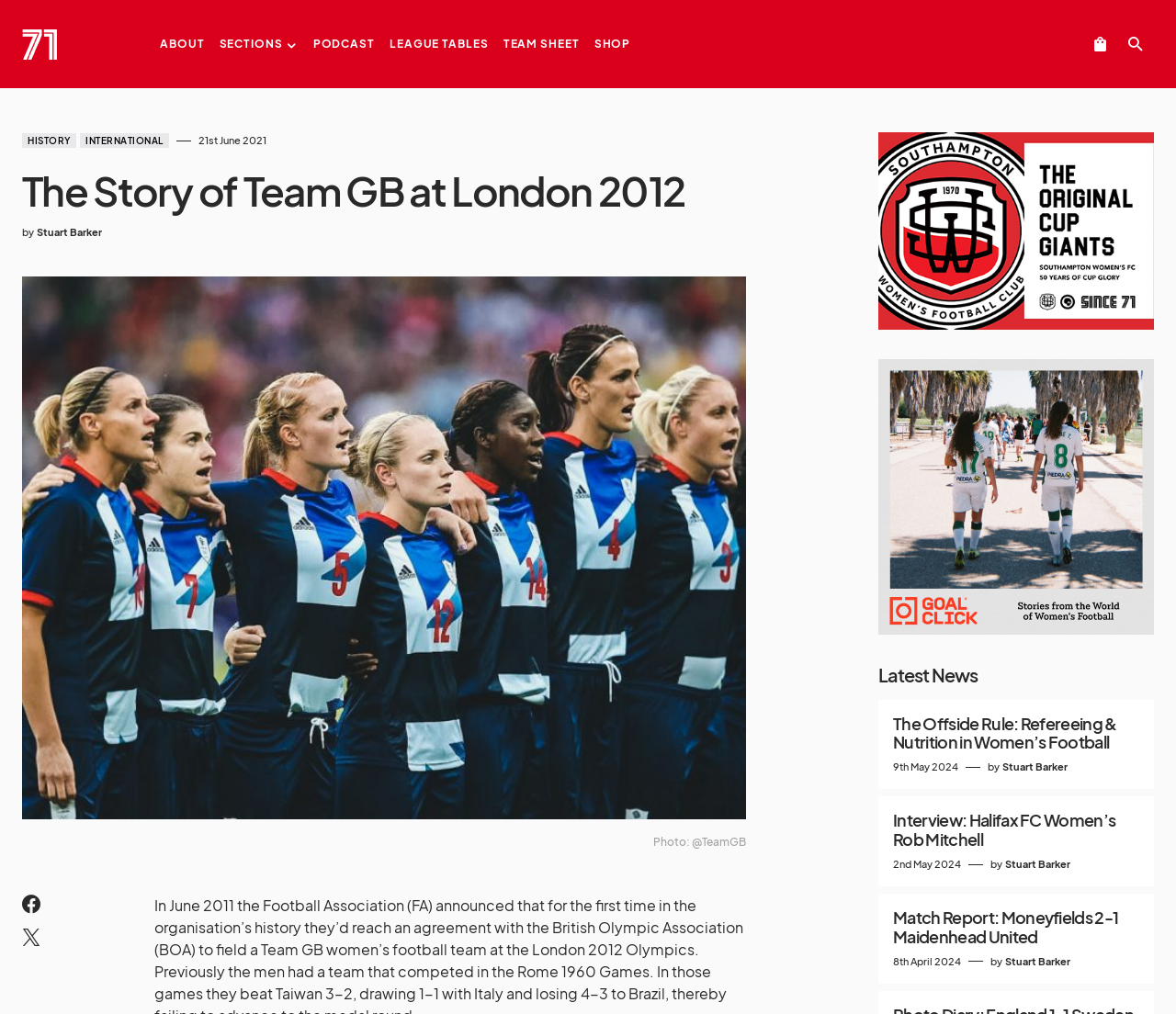How many figures are there in the webpage? Examine the screenshot and reply using just one word or a brief phrase.

3